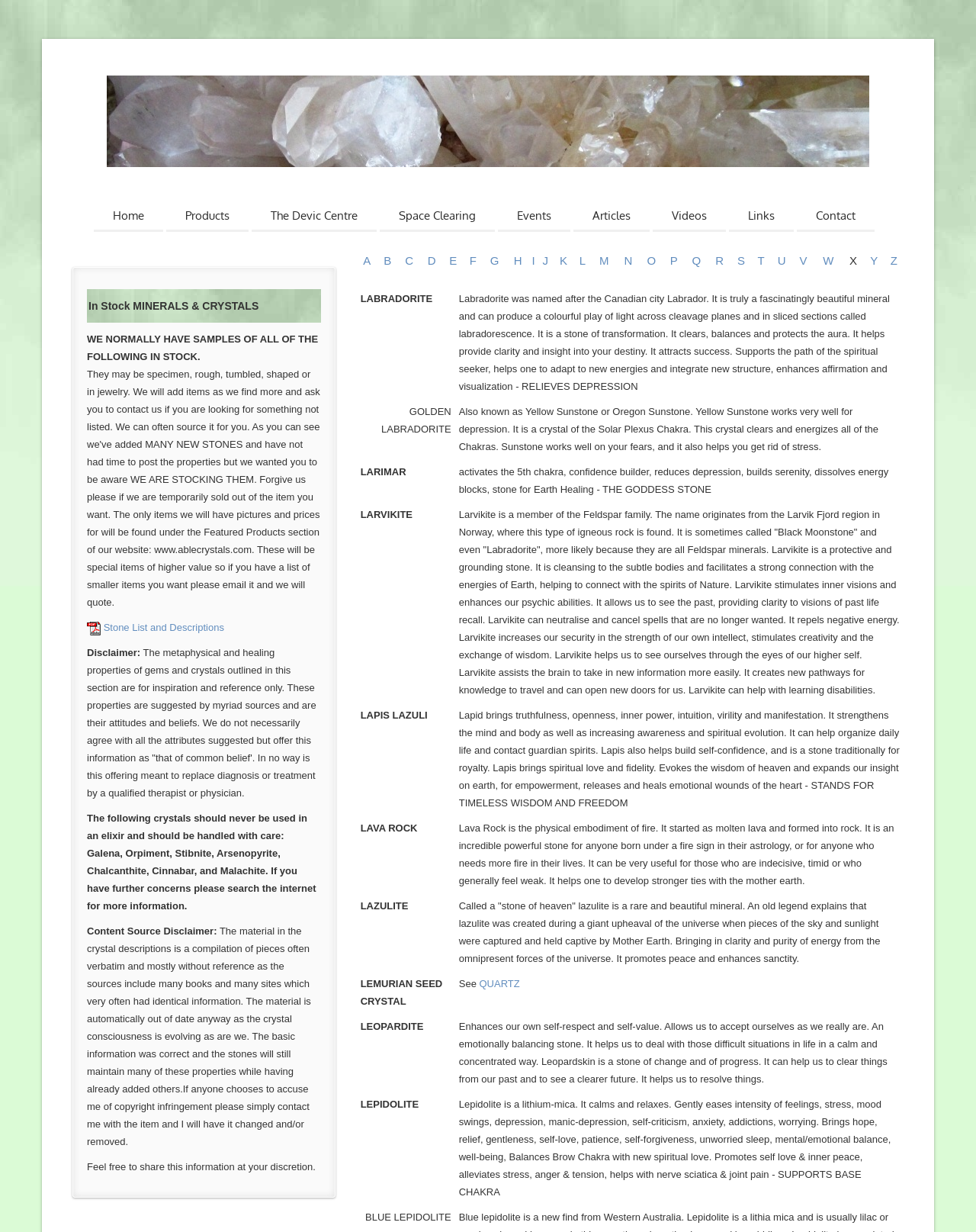Please find the bounding box coordinates of the section that needs to be clicked to achieve this instruction: "Click on the 'Home' link".

[0.096, 0.163, 0.167, 0.188]